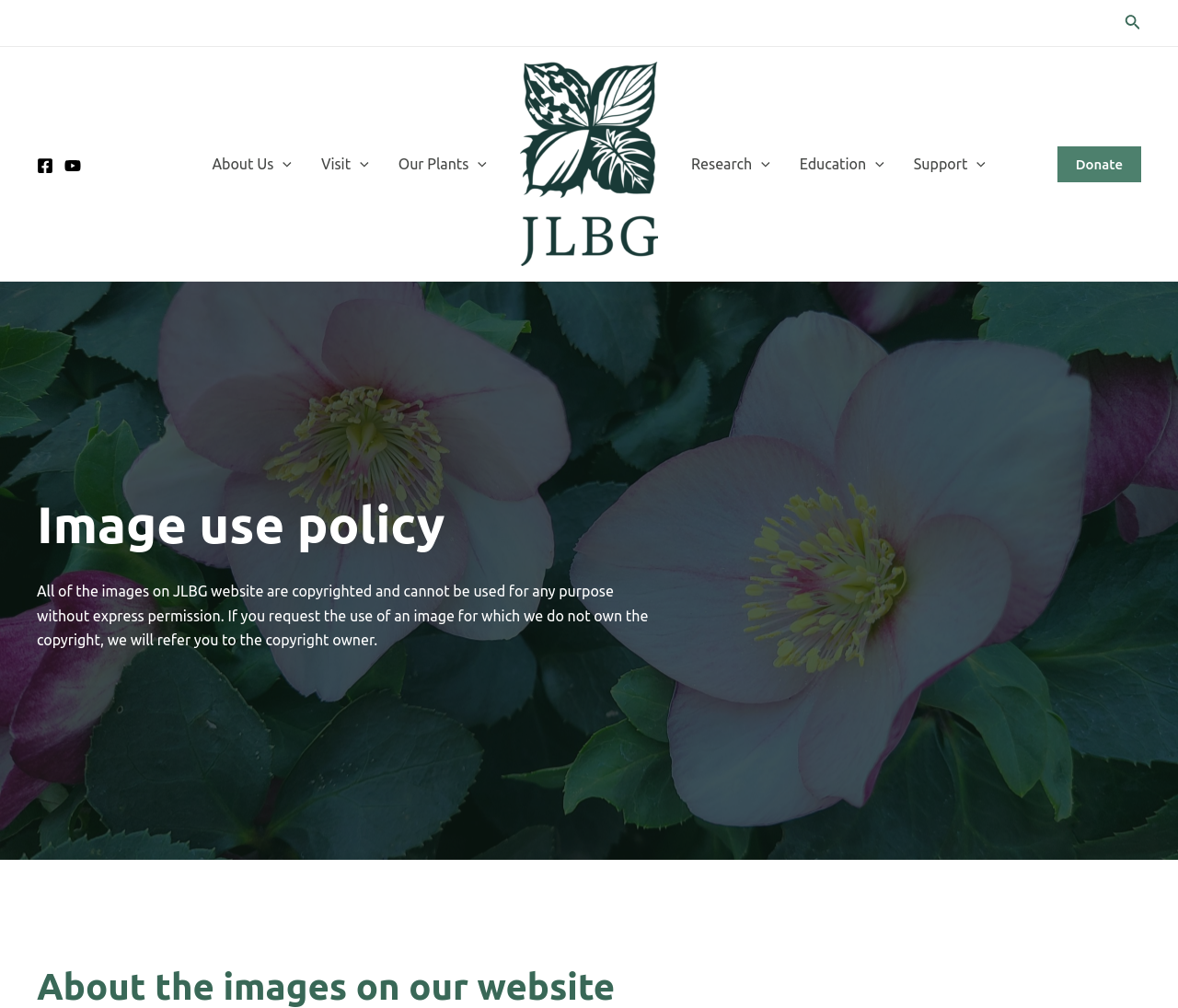Determine the bounding box coordinates of the region to click in order to accomplish the following instruction: "Donate to the garden". Provide the coordinates as four float numbers between 0 and 1, specifically [left, top, right, bottom].

[0.897, 0.145, 0.969, 0.18]